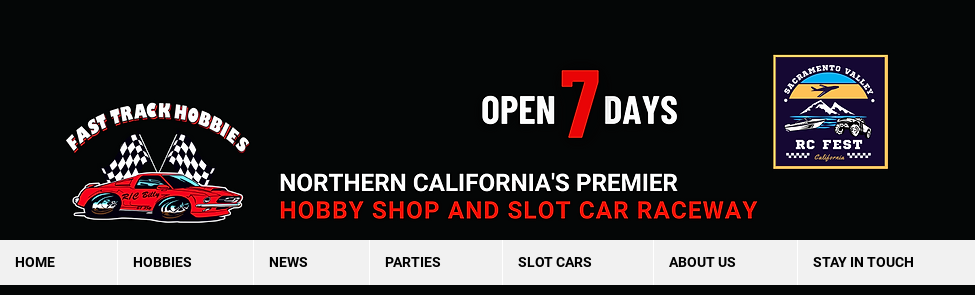Offer a detailed explanation of what is happening in the image.

The image features a vibrant header for Fast Track Hobbies, showcasing the business's branding and key information. The design prominently includes a striking logo featuring a classic car and checkered flags, symbolizing the exciting world of slot car racing. The banner highlights the message "OPEN 7 DAYS," emphasizing accessibility for customers. Below, the text proclaims "NORTHERN CALIFORNIA'S PREMIER HOBBY SHOP AND SLOT CAR RACEWAY," reinforcing its central role in the local hobbyist community. The navigation links—HOME, HOBBIES, NEWS, PARTIES, SLOT CARS, ABOUT US, and STAY IN TOUCH—are clearly displayed, allowing visitors to easily explore the website. The overall color scheme of bold reds and blacks adds a dynamic touch, while the structured layout ensures a user-friendly experience.